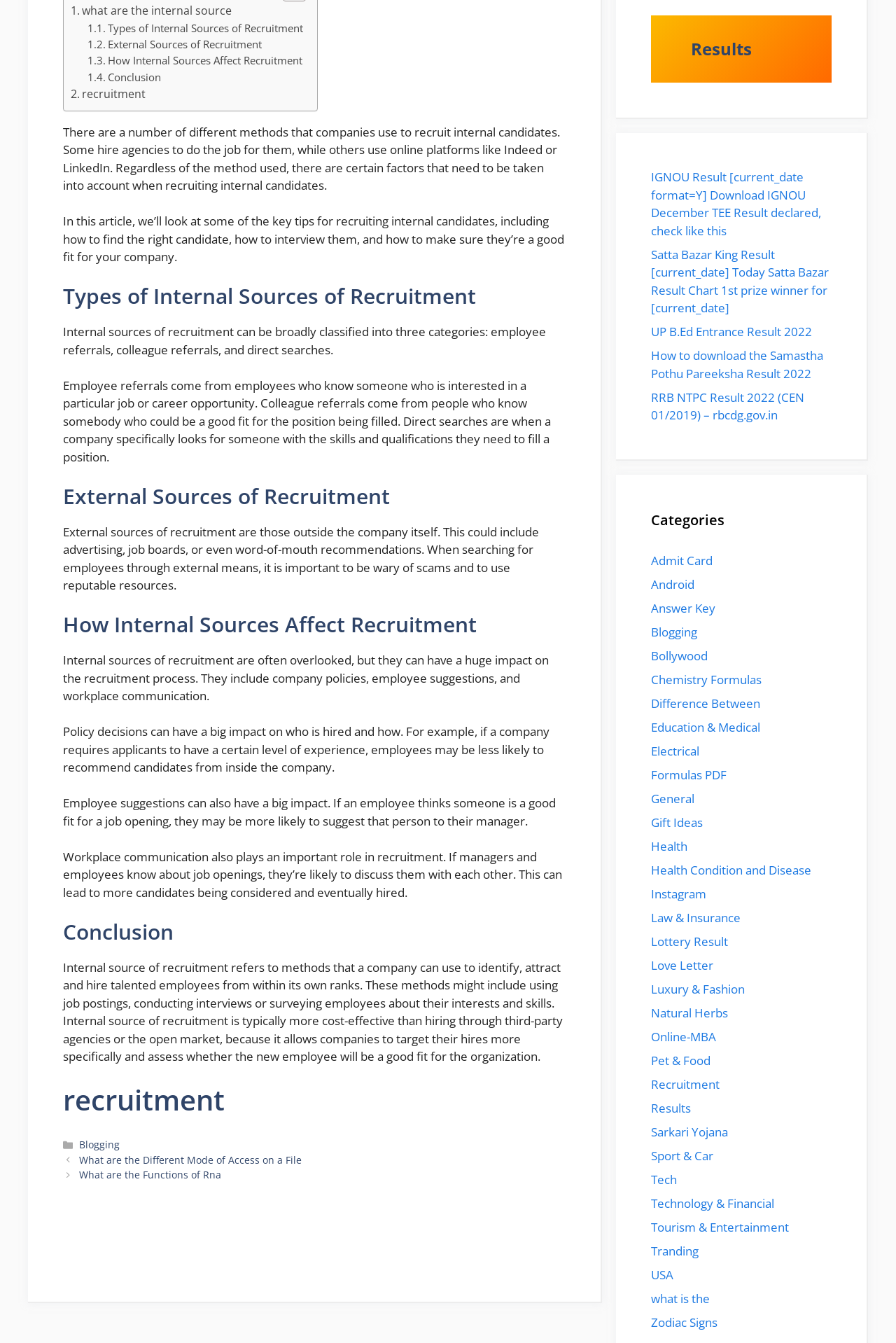What is the benefit of using internal sources of recruitment?
Based on the screenshot, provide a one-word or short-phrase response.

Cost-effective